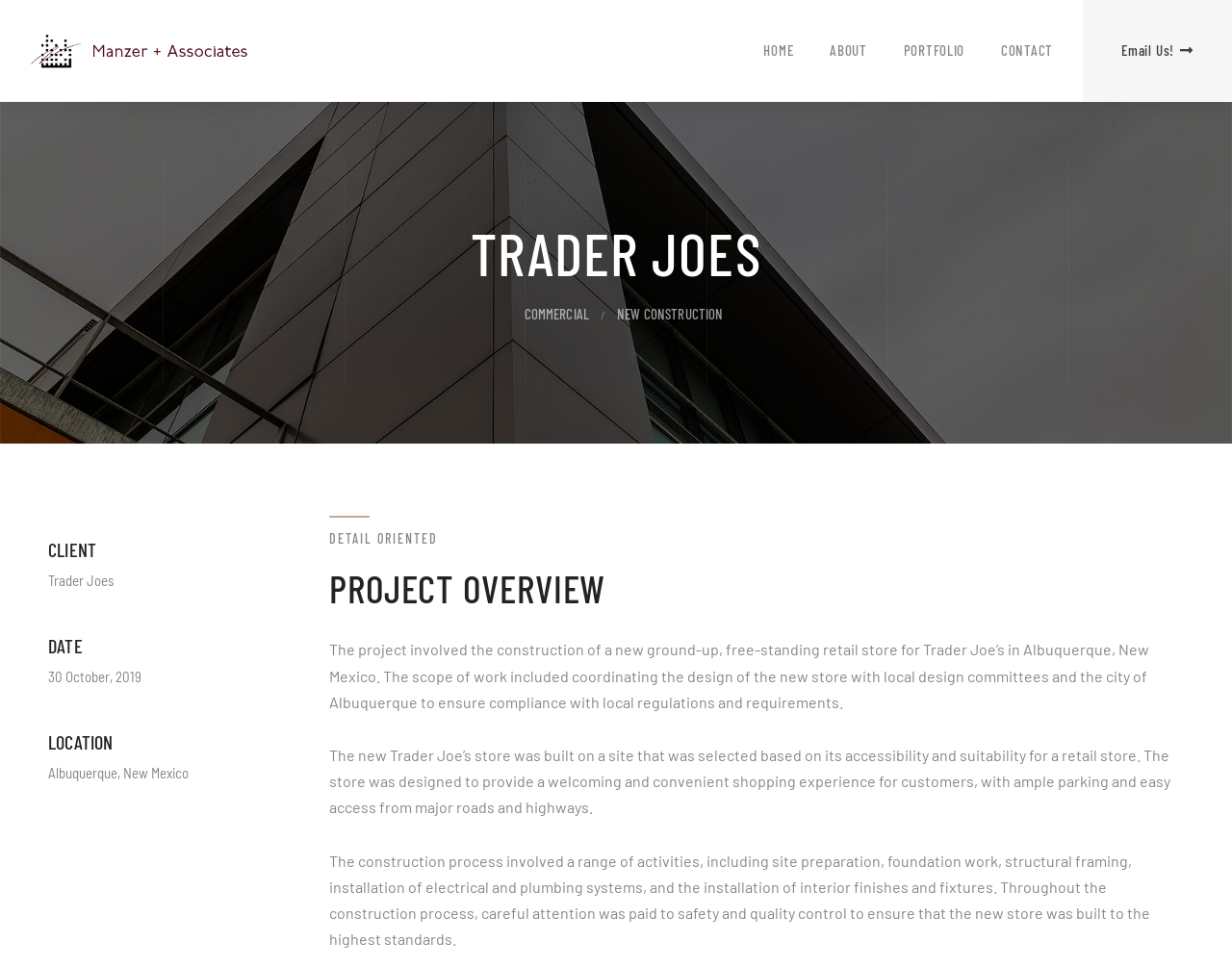Describe all the significant parts and information present on the webpage.

The webpage is about a project overview of a Trader Joe's retail store construction in Albuquerque, New Mexico. At the top left, there is a logo of "Manzer + Associates" with a link to the company's website. Below the logo, there is a navigation menu with links to "HOME", "ABOUT", "PORTFOLIO", and "CONTACT" pages, aligned horizontally across the top of the page. 

On the right side of the navigation menu, there is a "Email Us!" link. Below the navigation menu, there is a table layout that occupies the entire width of the page. Within the table, there is a heading "TRADER JOES" in the middle, with two links "COMMERCIAL" and "NEW CONSTRUCTION" below it.

On the left side of the page, there are several headings and static text blocks that provide details about the project. The headings include "CLIENT", "DATE", "LOCATION", and "DETAIL ORIENTED", with corresponding static text blocks providing the project's client, date, location, and a brief description. 

Below these details, there is a "PROJECT OVERVIEW" heading, followed by three paragraphs of static text that describe the project's scope, design, and construction process. The text blocks are aligned to the left and occupy most of the page's width.